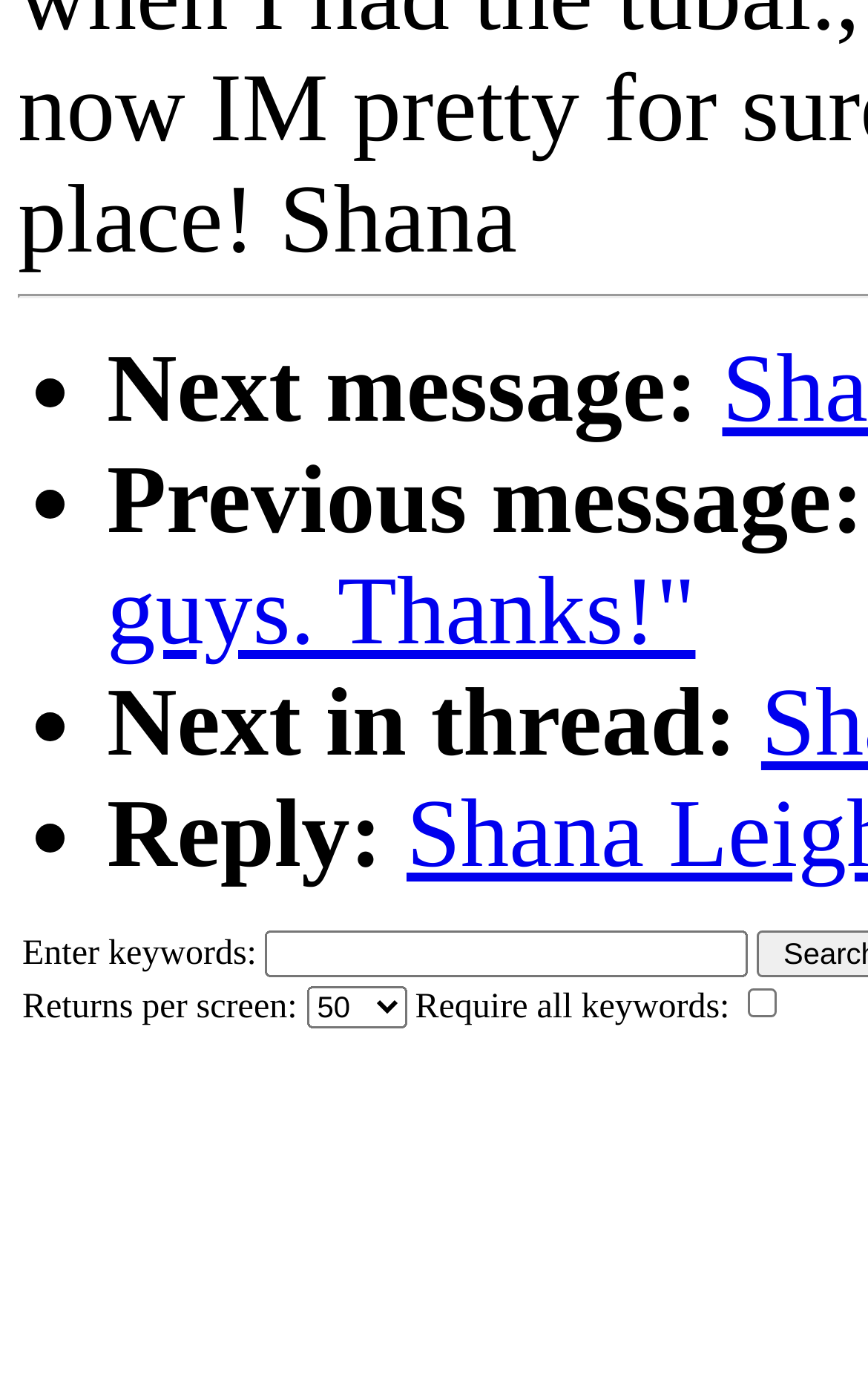Respond concisely with one word or phrase to the following query:
What is the text next to the checkbox?

Require all keywords: